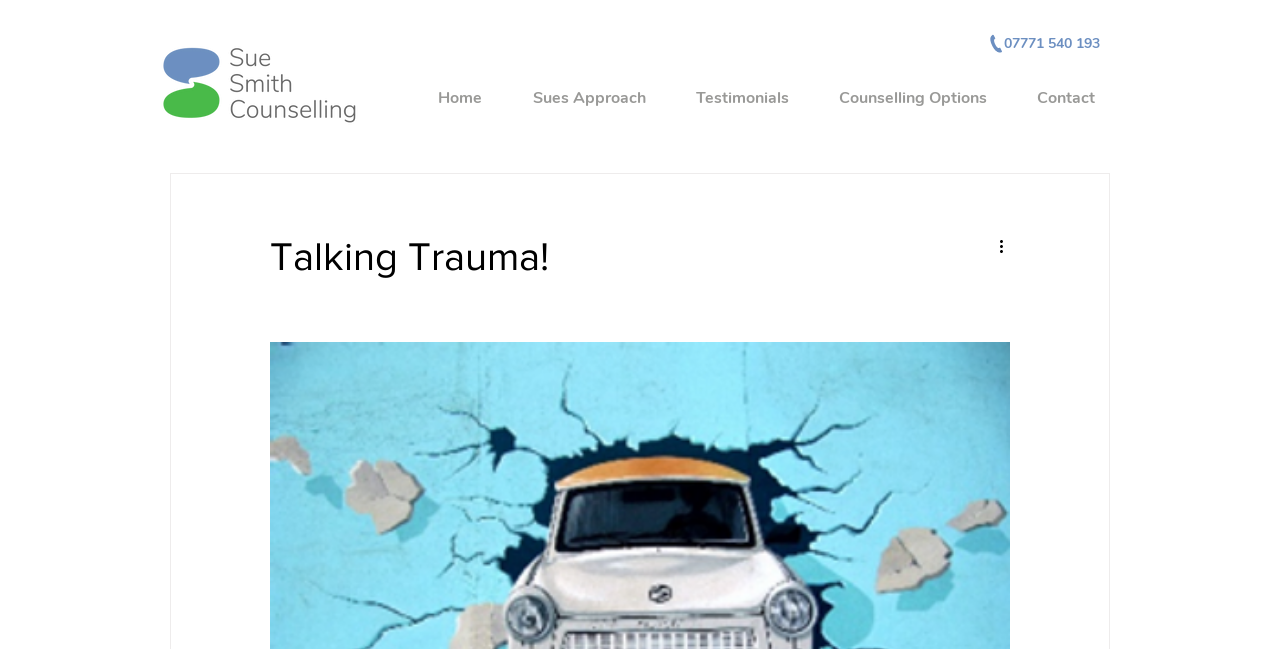What is the phone number on the webpage?
Refer to the image and give a detailed answer to the question.

I found the phone number by looking at the link element with the text '07771 540 193' which is located at the top right corner of the webpage.